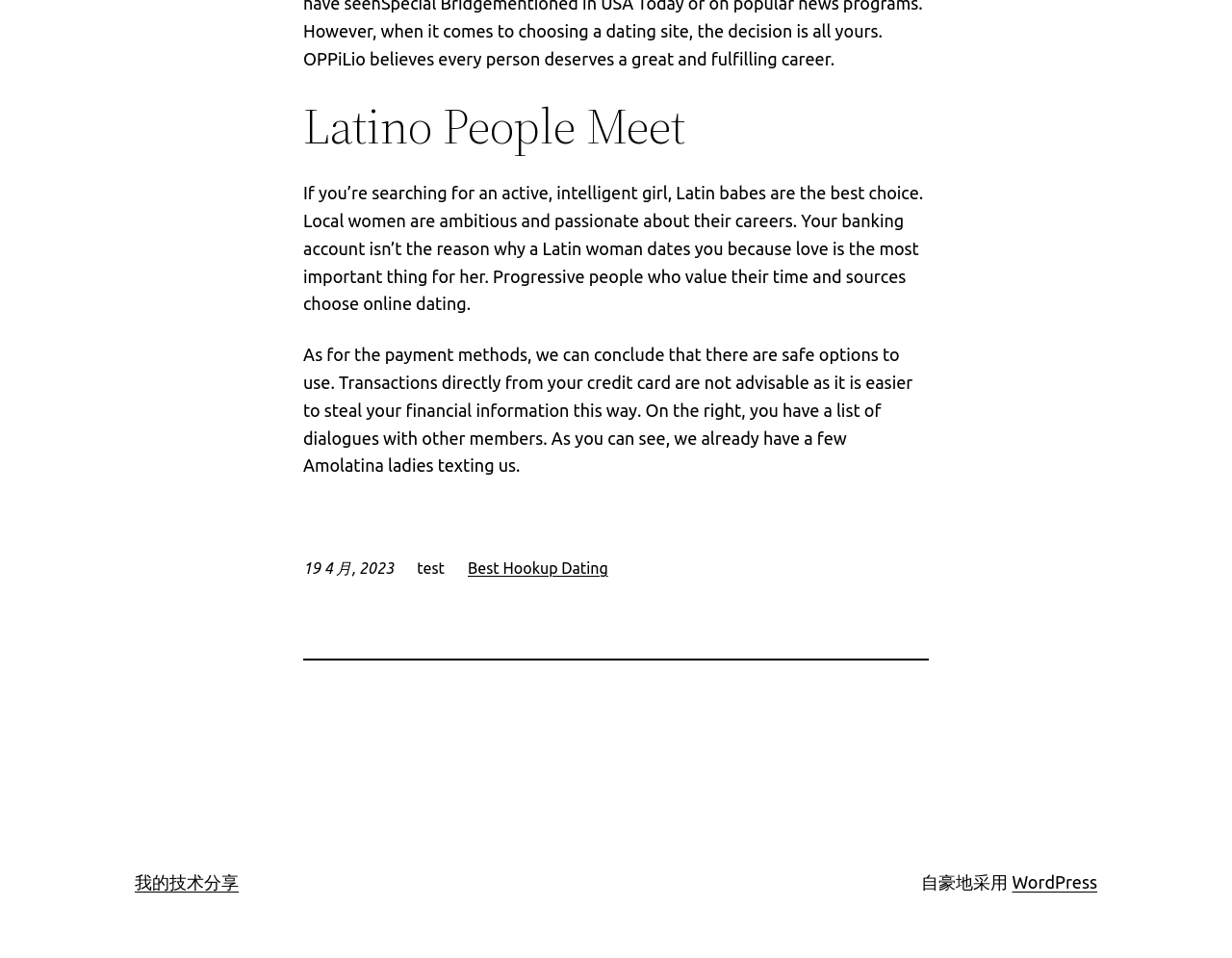What is the platform mentioned at the bottom of the webpage?
Answer the question with a single word or phrase by looking at the picture.

WordPress